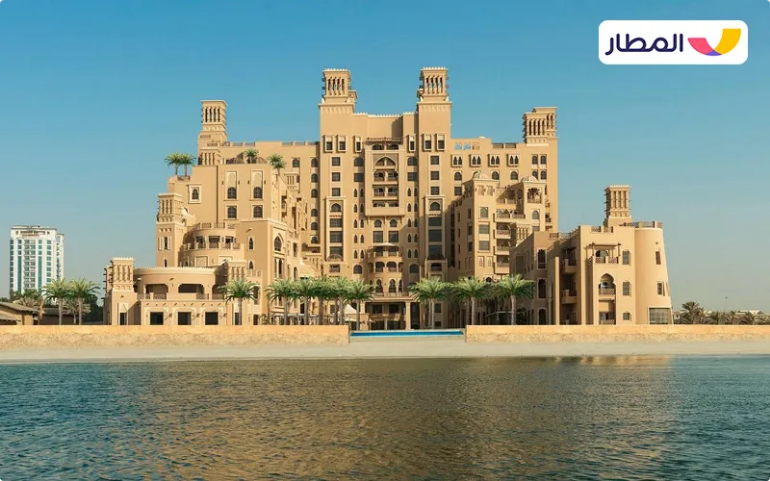What is the affiliation of the hotel?
Provide a detailed and well-explained answer to the question.

The logo in the corner of the image suggests that the hotel is affiliated with Al Matar, a resource for travel enthusiasts eager to explore Sharjah's finest accommodations.